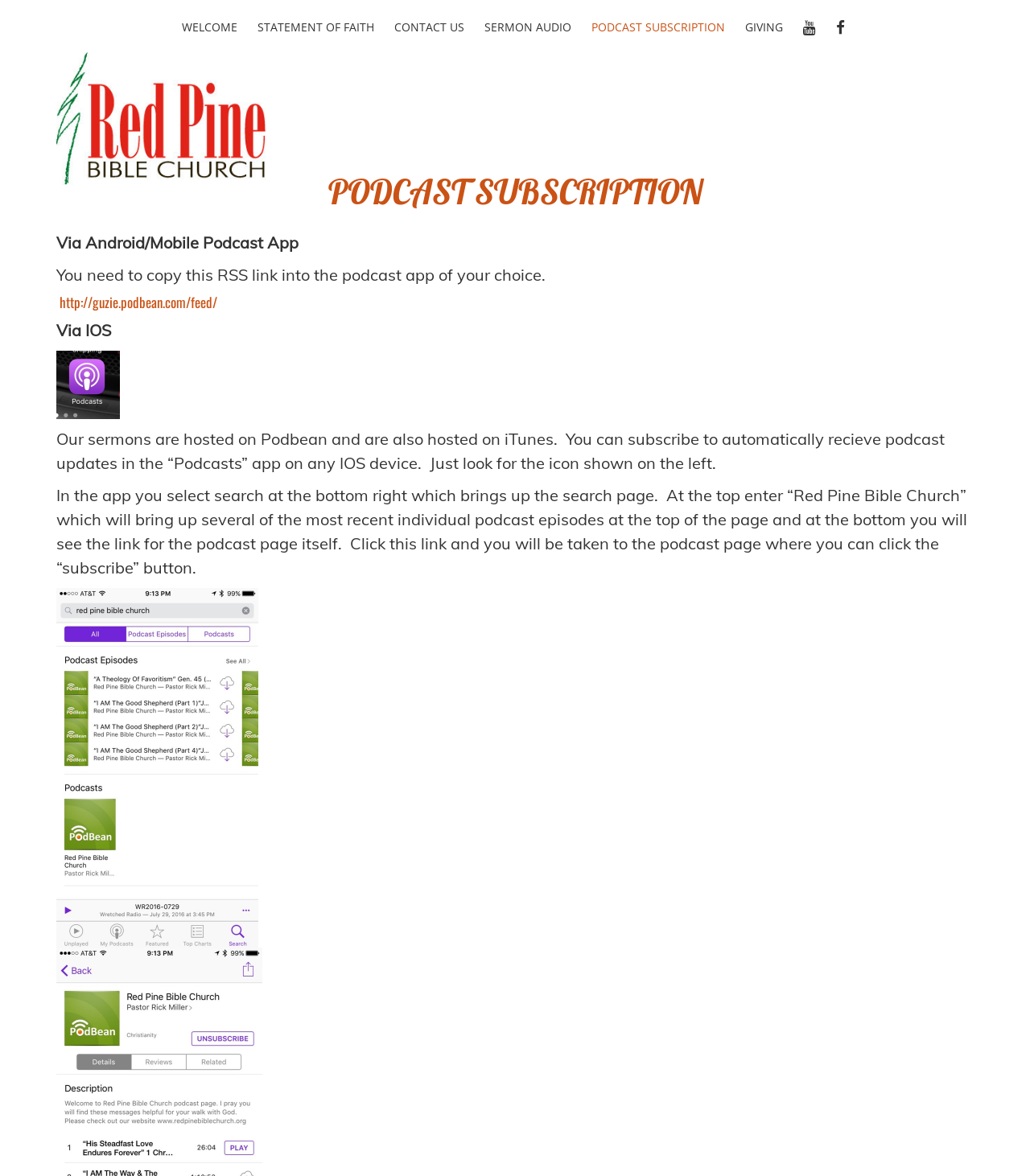Provide the bounding box coordinates of the HTML element described as: "Add To Cart". The bounding box coordinates should be four float numbers between 0 and 1, i.e., [left, top, right, bottom].

None